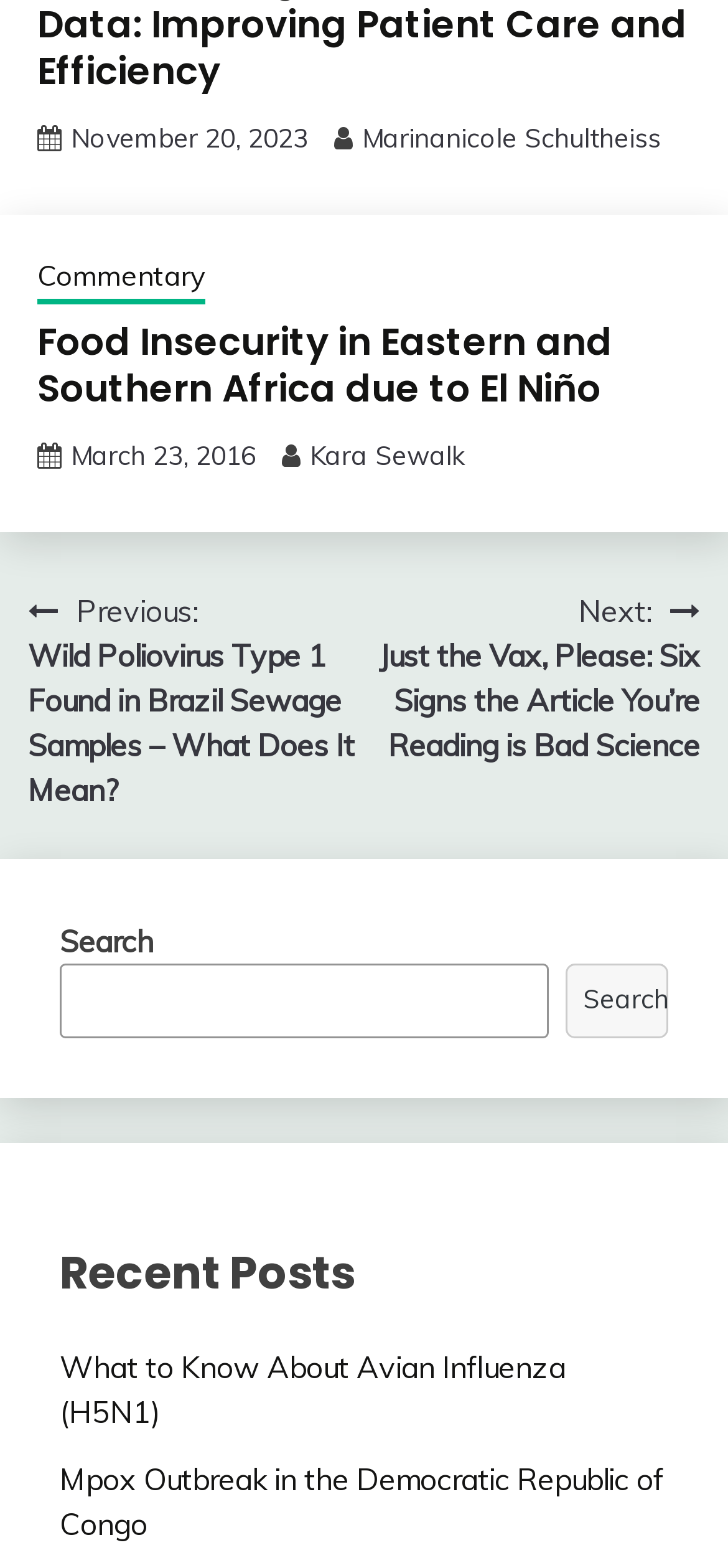Please answer the following question using a single word or phrase: 
Is there a search function on the page?

Yes